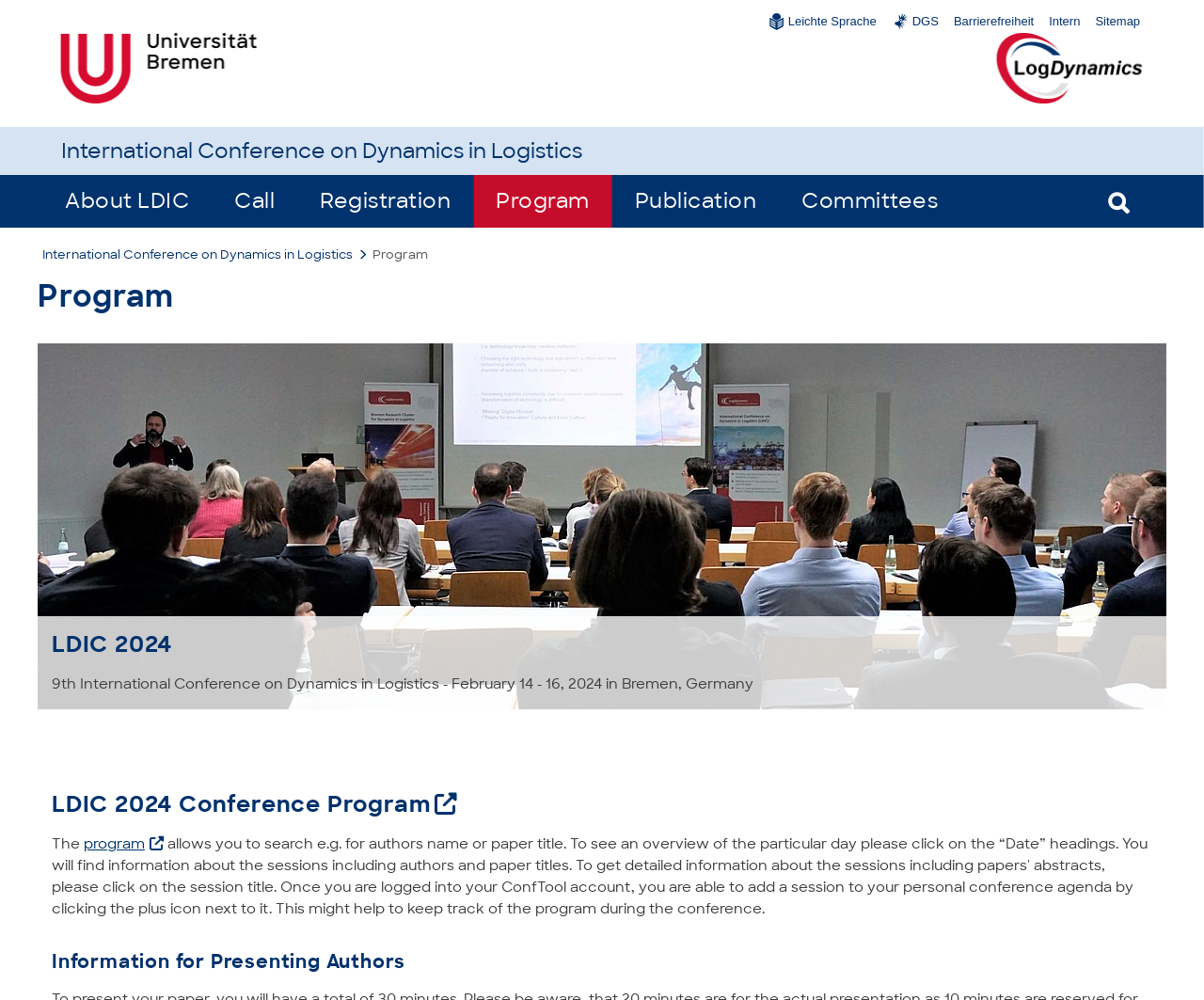What is the name of the university?
Give a detailed and exhaustive answer to the question.

I found the answer by looking at the logo of the university, which is located at the top left corner of the page, and it says 'Universität Bremen'.